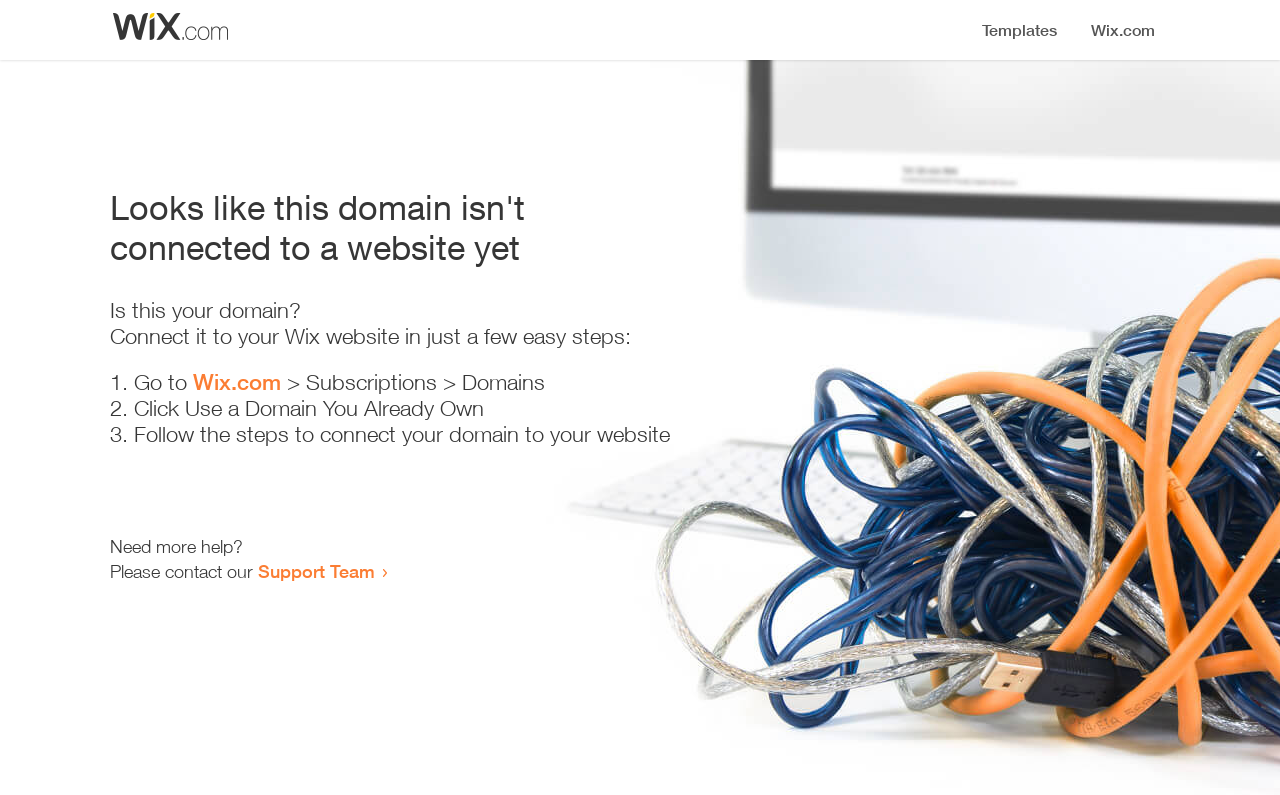What is the first step to connect the domain to the website?
Using the information from the image, give a concise answer in one word or a short phrase.

Go to Wix.com